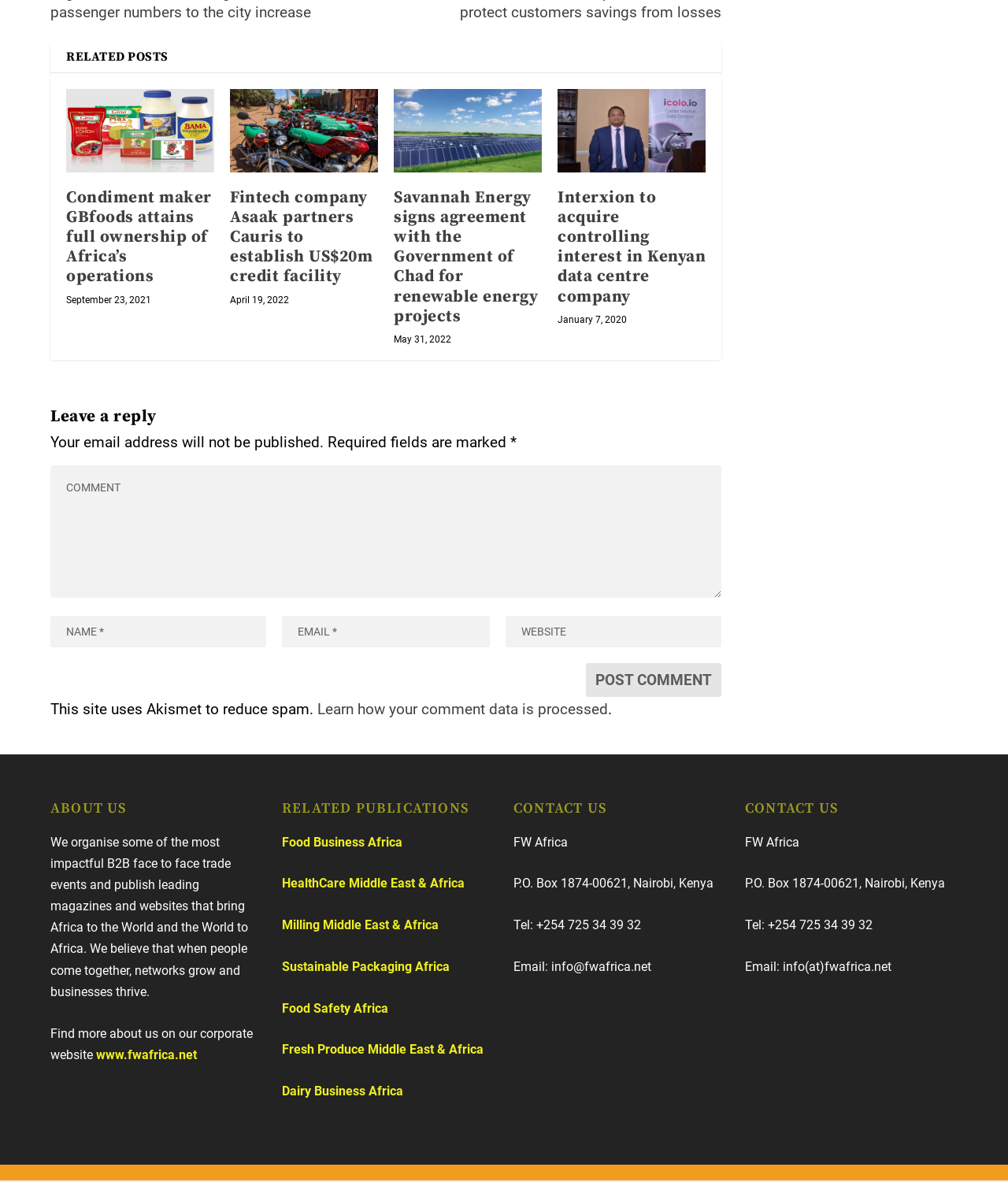Identify the bounding box for the UI element described as: "Sustainable Packaging Africa". Ensure the coordinates are four float numbers between 0 and 1, formatted as [left, top, right, bottom].

[0.28, 0.812, 0.446, 0.825]